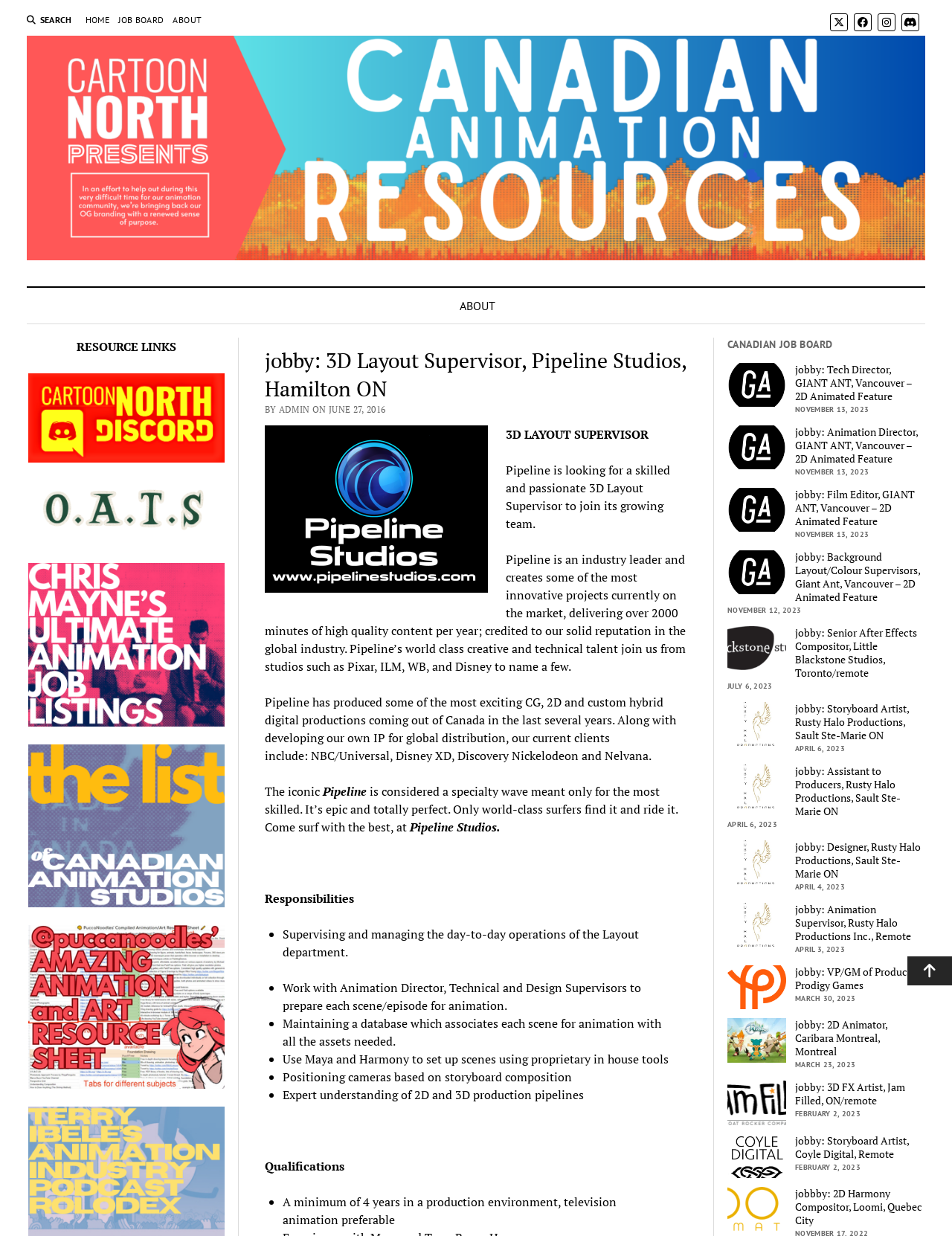Identify the bounding box coordinates of the area that should be clicked in order to complete the given instruction: "Scroll to the top". The bounding box coordinates should be four float numbers between 0 and 1, i.e., [left, top, right, bottom].

[0.953, 0.774, 1.0, 0.797]